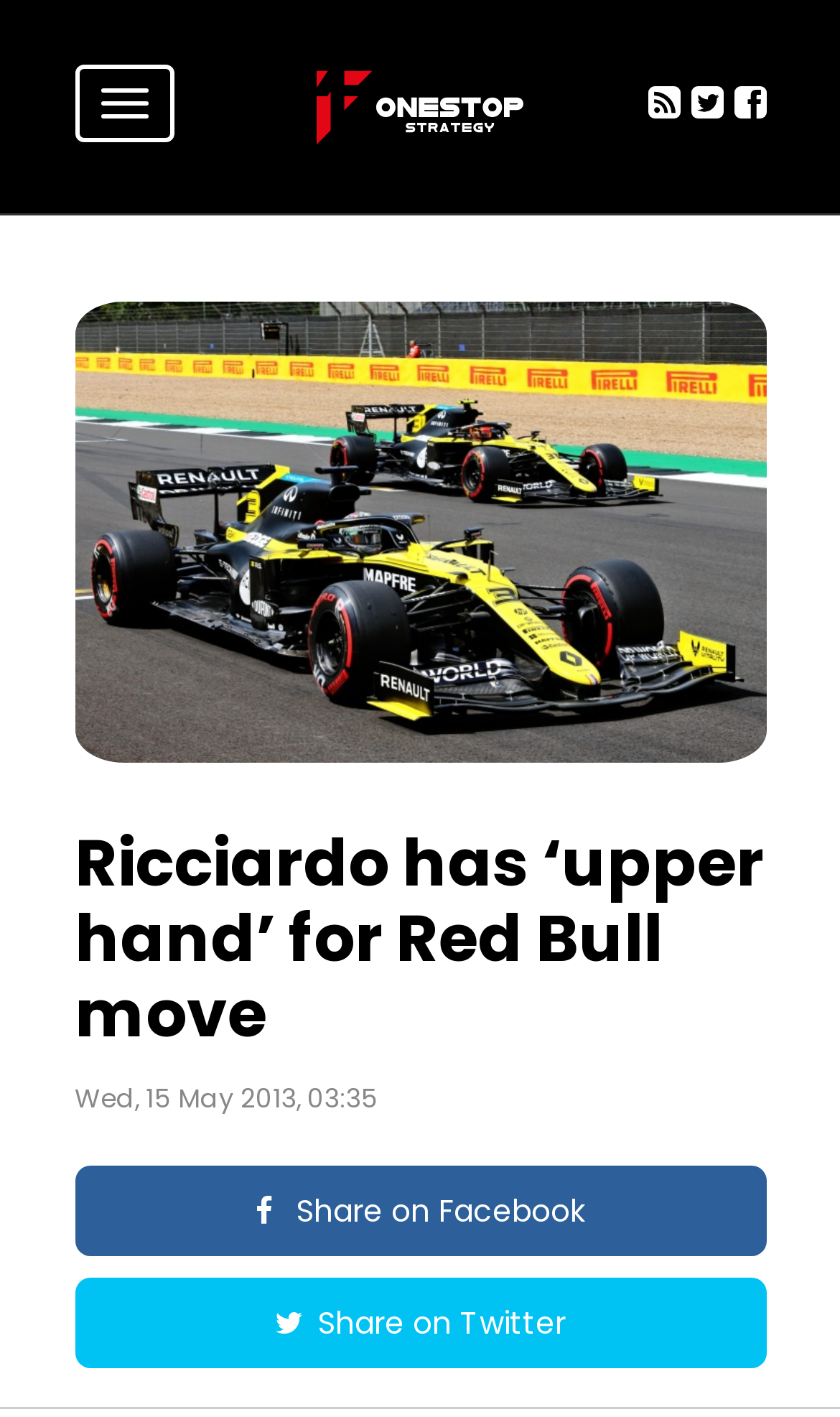What is the date of the article?
Respond to the question with a single word or phrase according to the image.

Wed, 15 May 2013